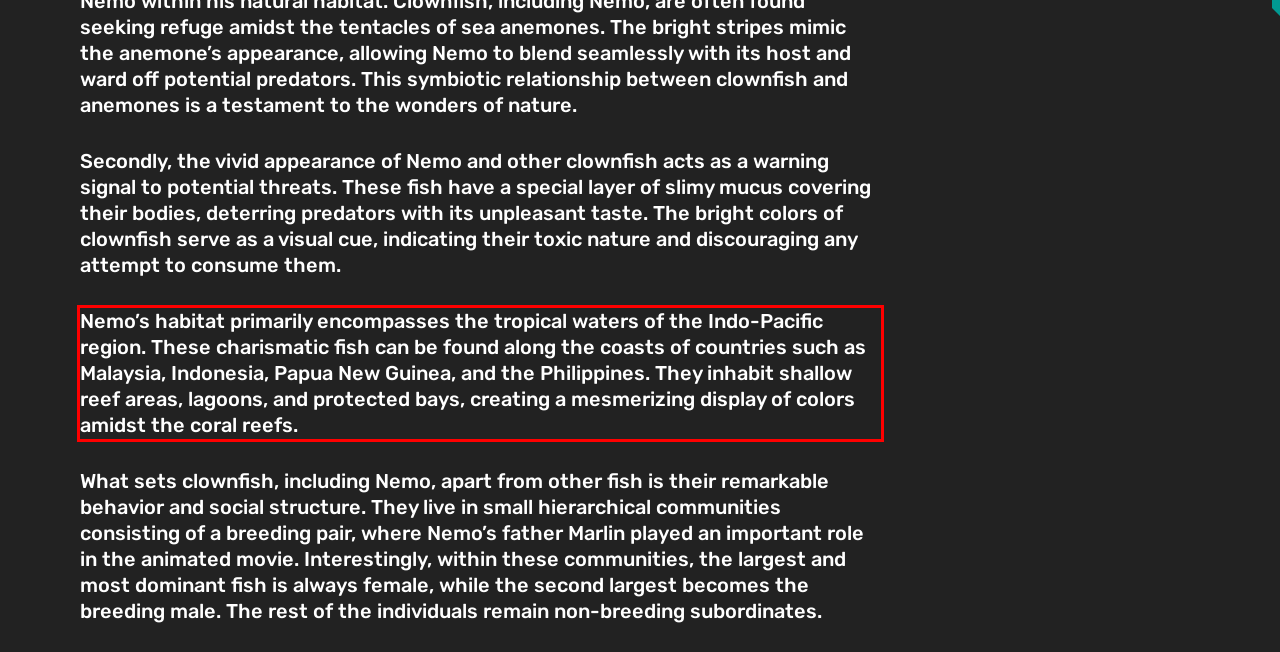Using the provided screenshot of a webpage, recognize and generate the text found within the red rectangle bounding box.

Nemo’s habitat primarily encompasses the tropical waters of the Indo-Pacific region. These charismatic fish can be found along the coasts of countries such as Malaysia, Indonesia, Papua New Guinea, and the Philippines. They inhabit shallow reef areas, lagoons, and protected bays, creating a mesmerizing display of colors amidst the coral reefs.